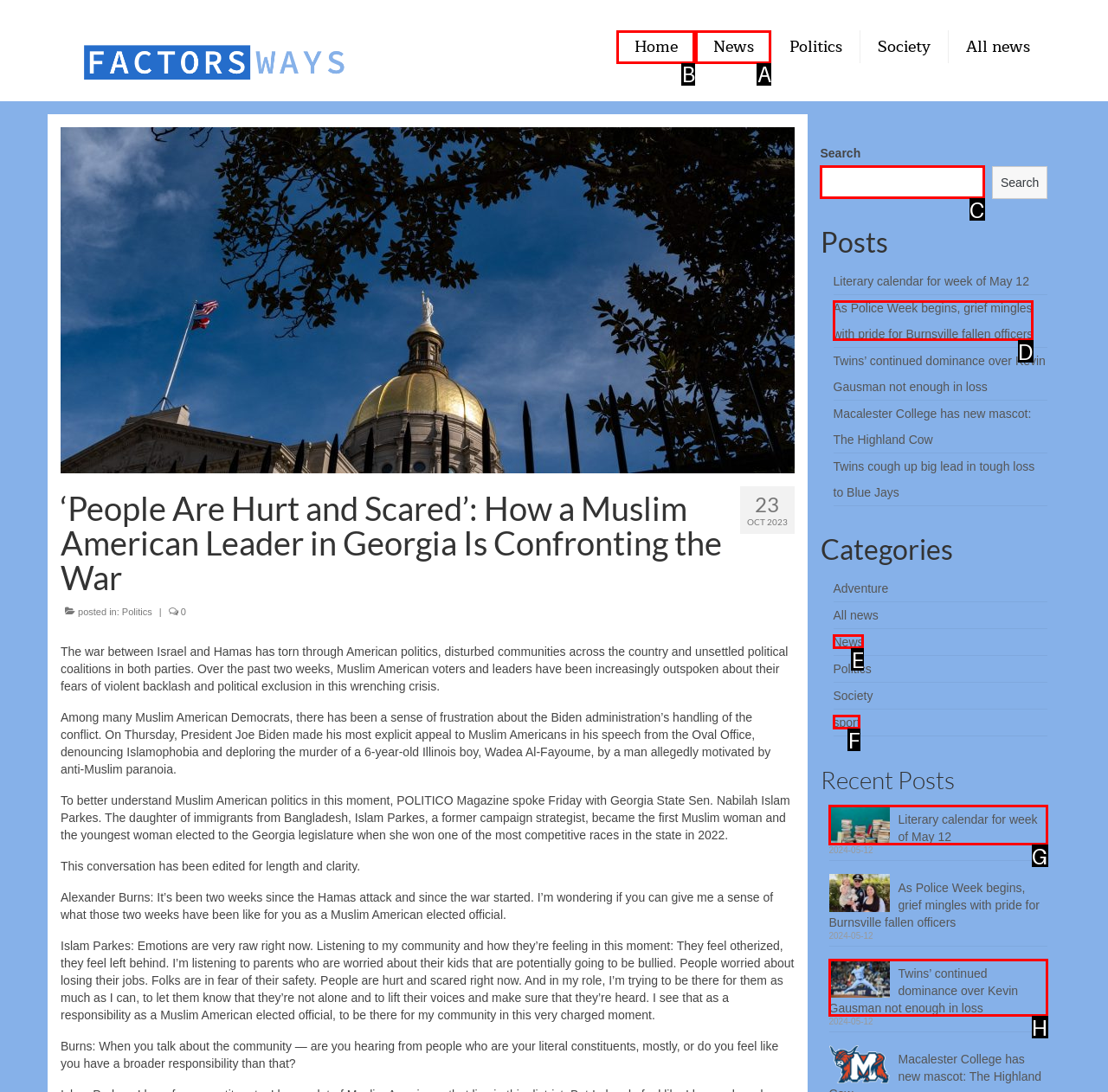Identify the correct UI element to click for the following task: Click the 'Home' link Choose the option's letter based on the given choices.

B